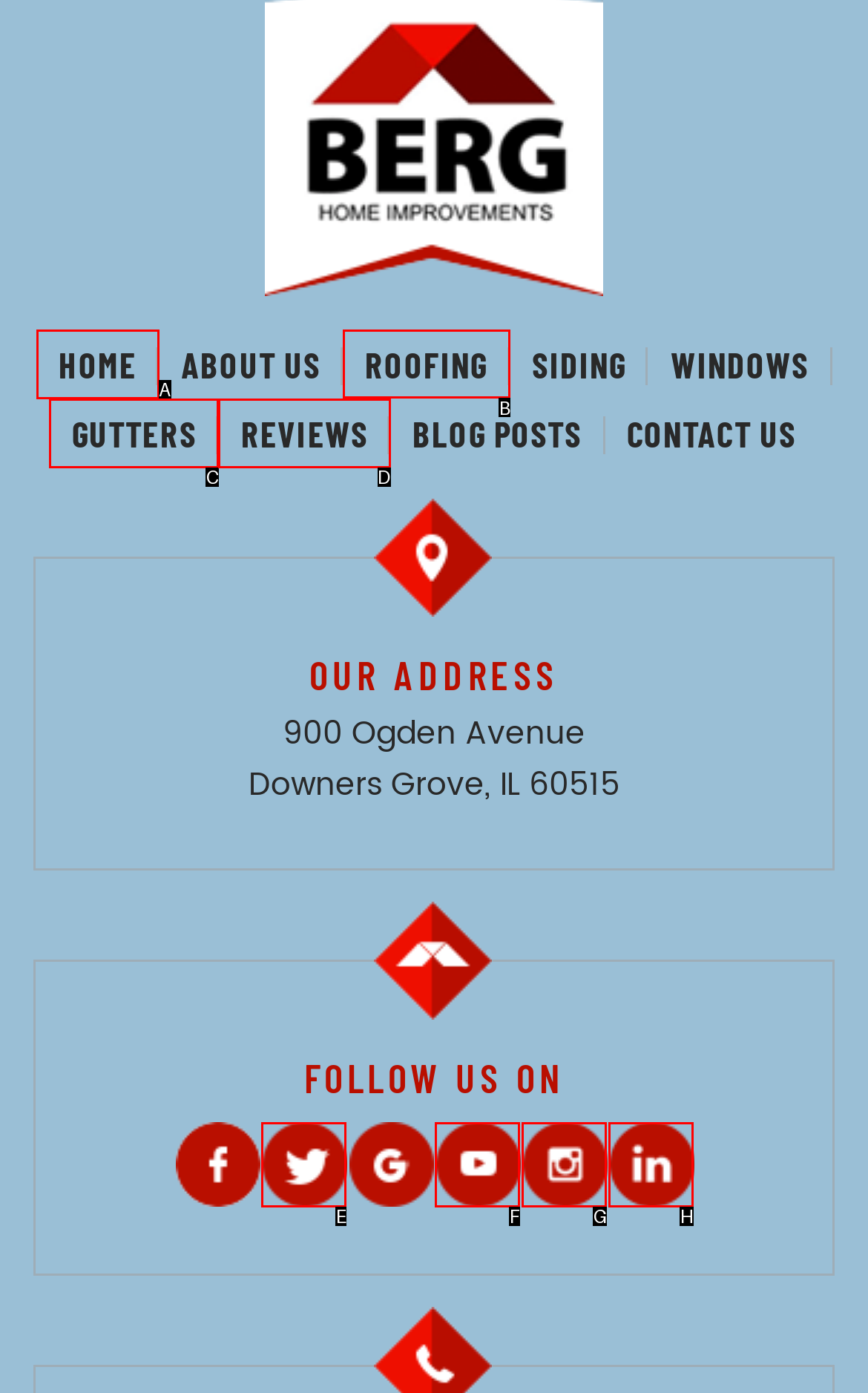Which HTML element should be clicked to fulfill the following task: view roofing services?
Reply with the letter of the appropriate option from the choices given.

B